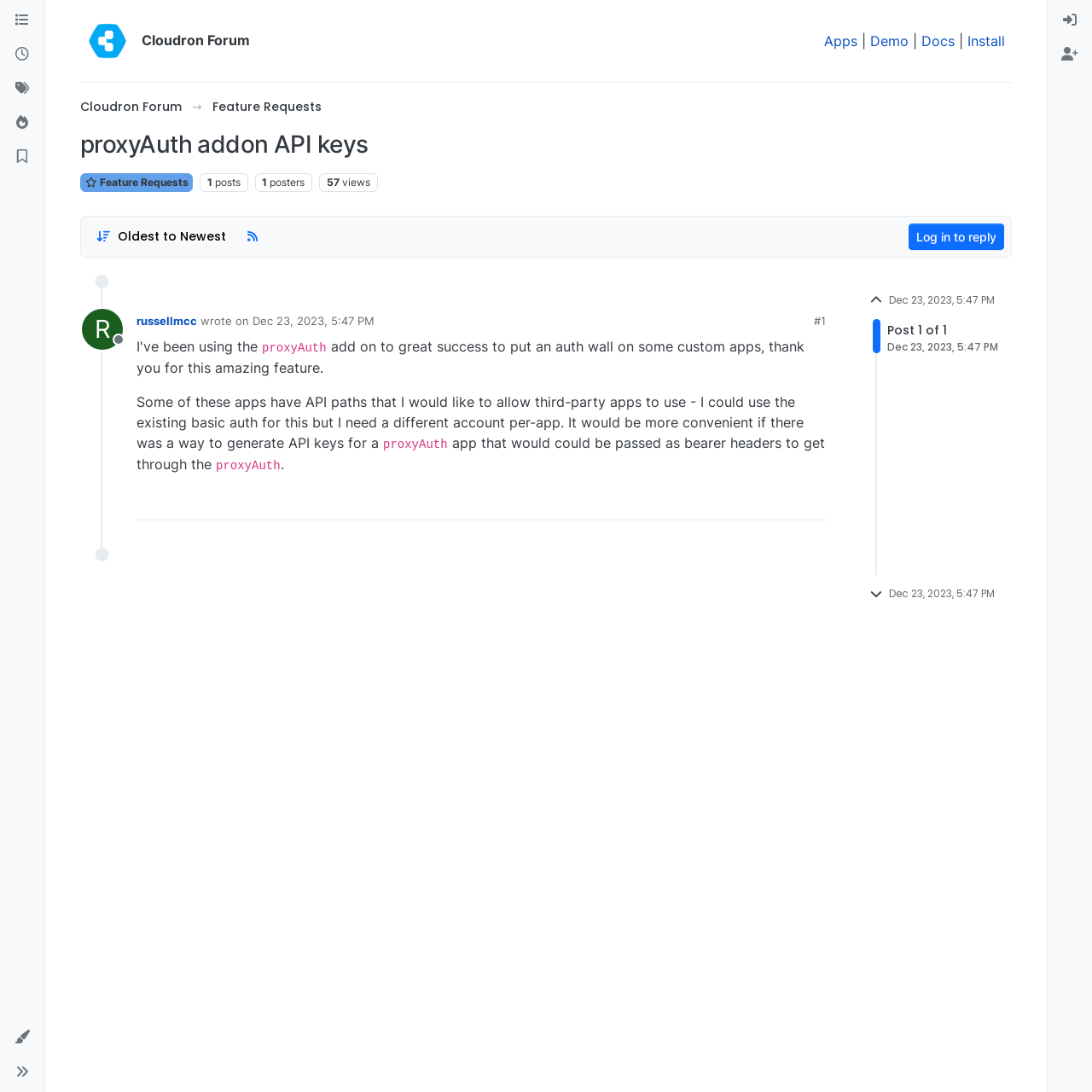Based on the description "Register", find the bounding box of the specified UI element.

[0.966, 0.038, 0.994, 0.062]